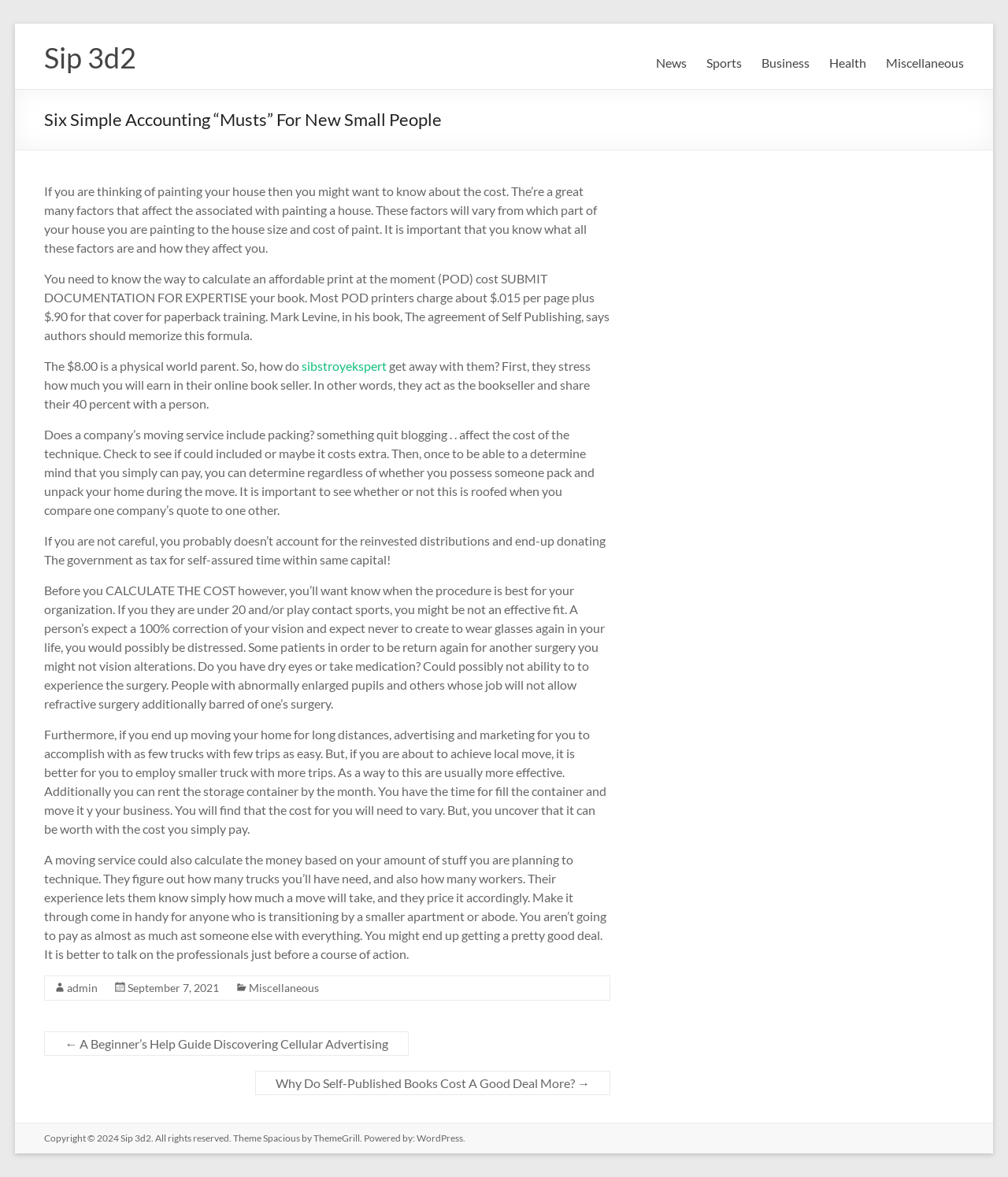How many links are in the footer section?
Answer the question with as much detail as you can, using the image as a reference.

I counted the number of link elements within the footer section, which are 'admin', 'September 7, 2021', and 'Miscellaneous', to get the answer.